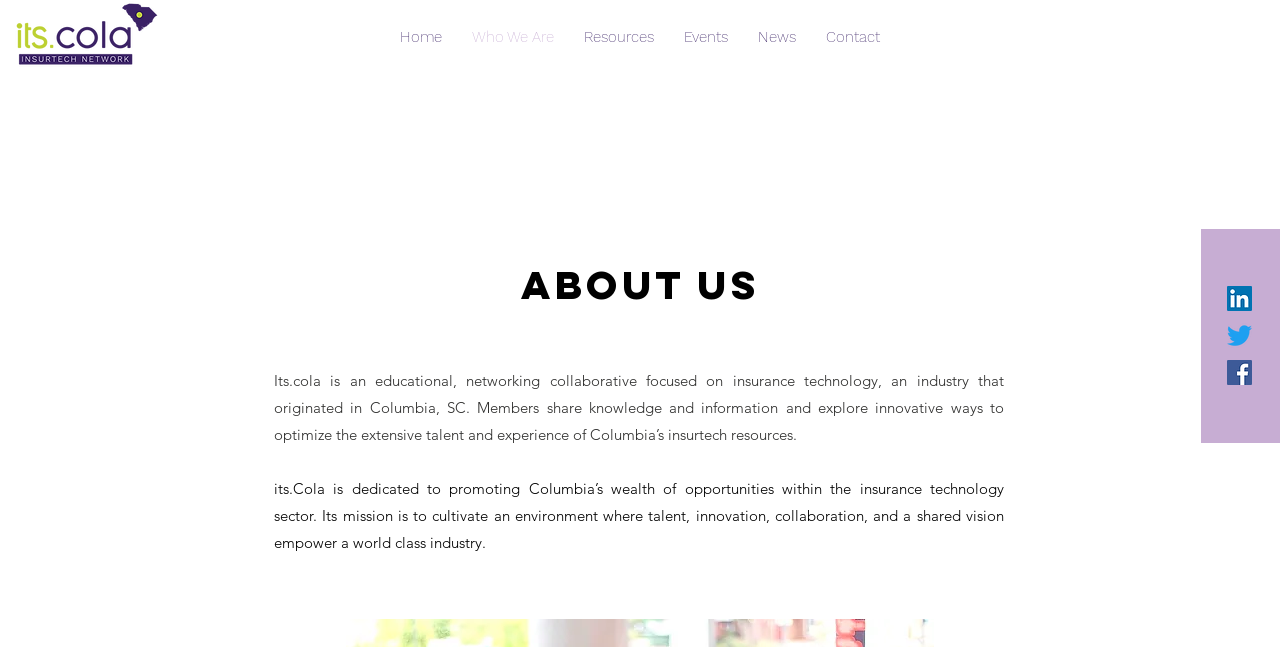Create a detailed summary of the webpage's content and design.

The webpage is about "Who We Are" at Itscola, an educational and networking collaborative focused on insurance technology. At the top right corner, there is a social bar with three links to LinkedIn, Twitter, and Facebook, each accompanied by its respective icon. 

Below the social bar, there is a site navigation menu with six links: Home, Who We Are, Resources, Events, News, and Contact. 

The main content of the page is divided into two sections. The first section has a heading "About Us" and a paragraph of text that describes Itscola as an educational and networking collaborative focused on insurance technology, originating in Columbia, SC. 

The second section has another paragraph of text that explains Itscola's mission to promote Columbia's opportunities within the insurance technology sector, cultivating an environment of talent, innovation, collaboration, and shared vision to empower a world-class industry.